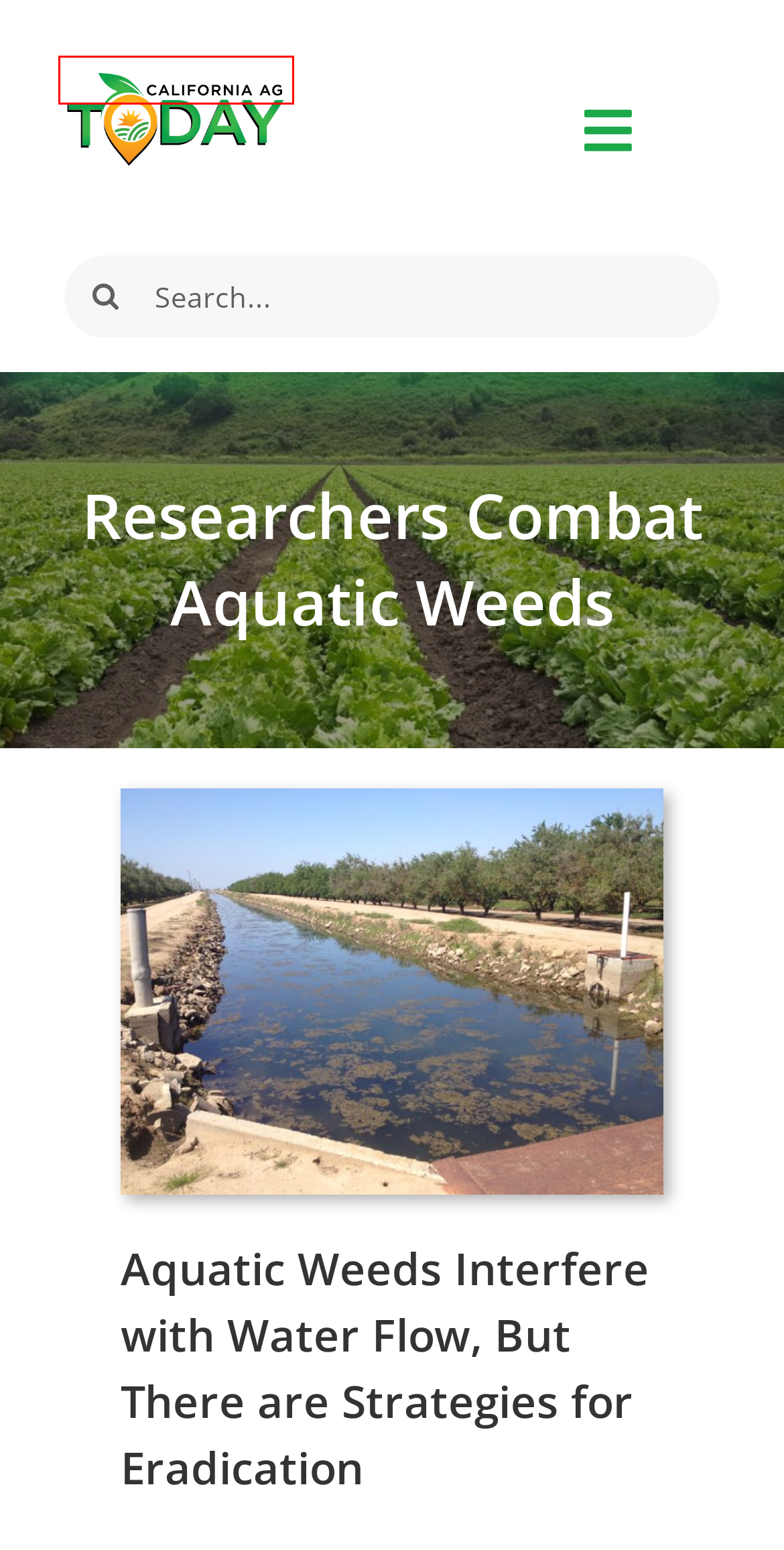Look at the screenshot of a webpage that includes a red bounding box around a UI element. Select the most appropriate webpage description that matches the page seen after clicking the highlighted element. Here are the candidates:
A. UC WeedRIC
B. HLB Funding Prioritized in Farm Bill Proposal - California Agriculture News Today
C. Tucson Web Design and Digital Marketing | Desert Tech Pros
D. All About Crops - California Agriculture News Today
E. Meet The People - California Agriculture News Today
F. Water & The Environment - California Agriculture News Today
G. California Agriculture News Today | The Voice of California Agriculture
H. New UC study estimates blackberry production costs - California Agriculture News Today

G